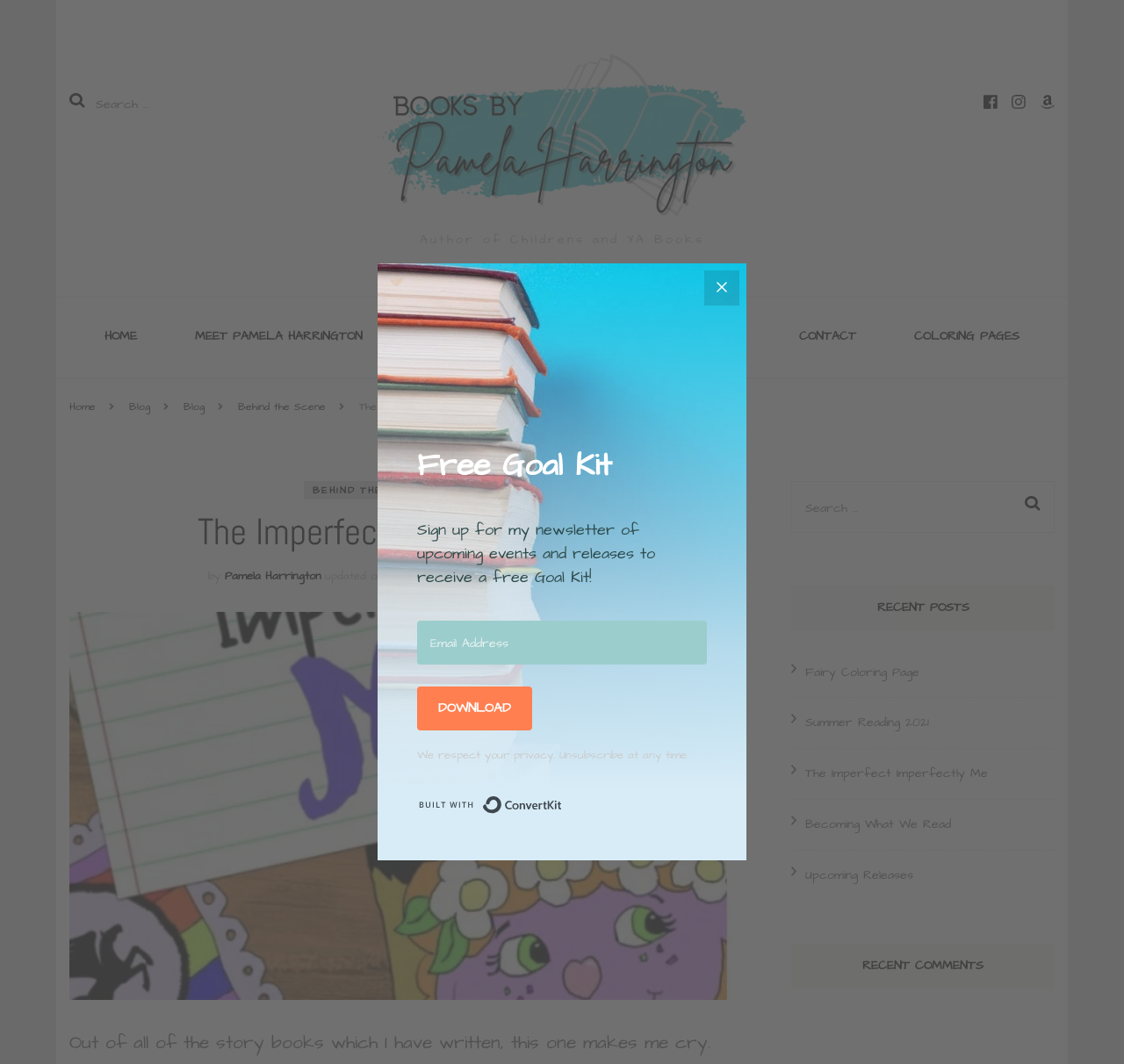Respond concisely with one word or phrase to the following query:
What is the purpose of the search box?

To search for content